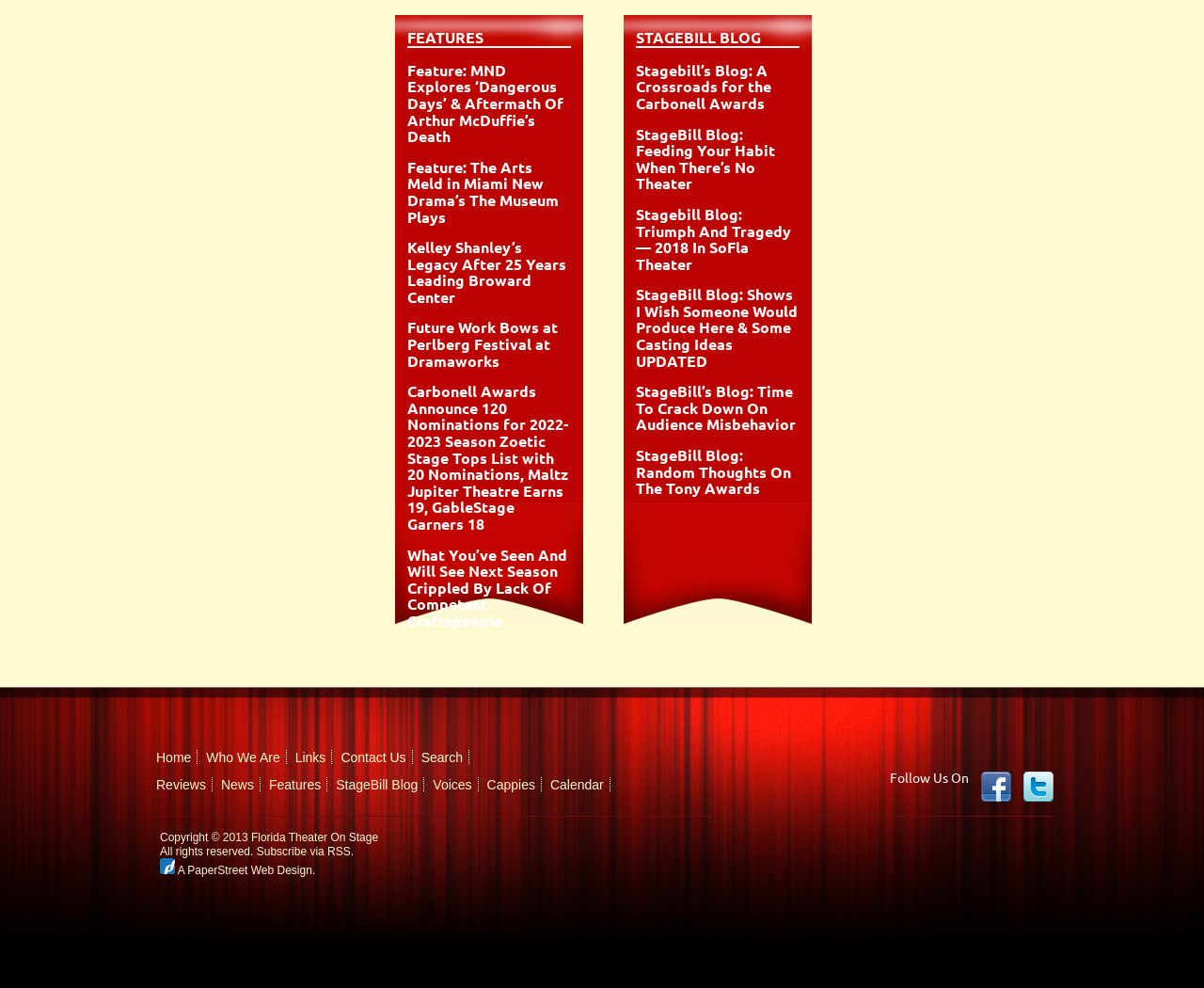Give a concise answer of one word or phrase to the question: 
How many blog posts are listed on this webpage?

6